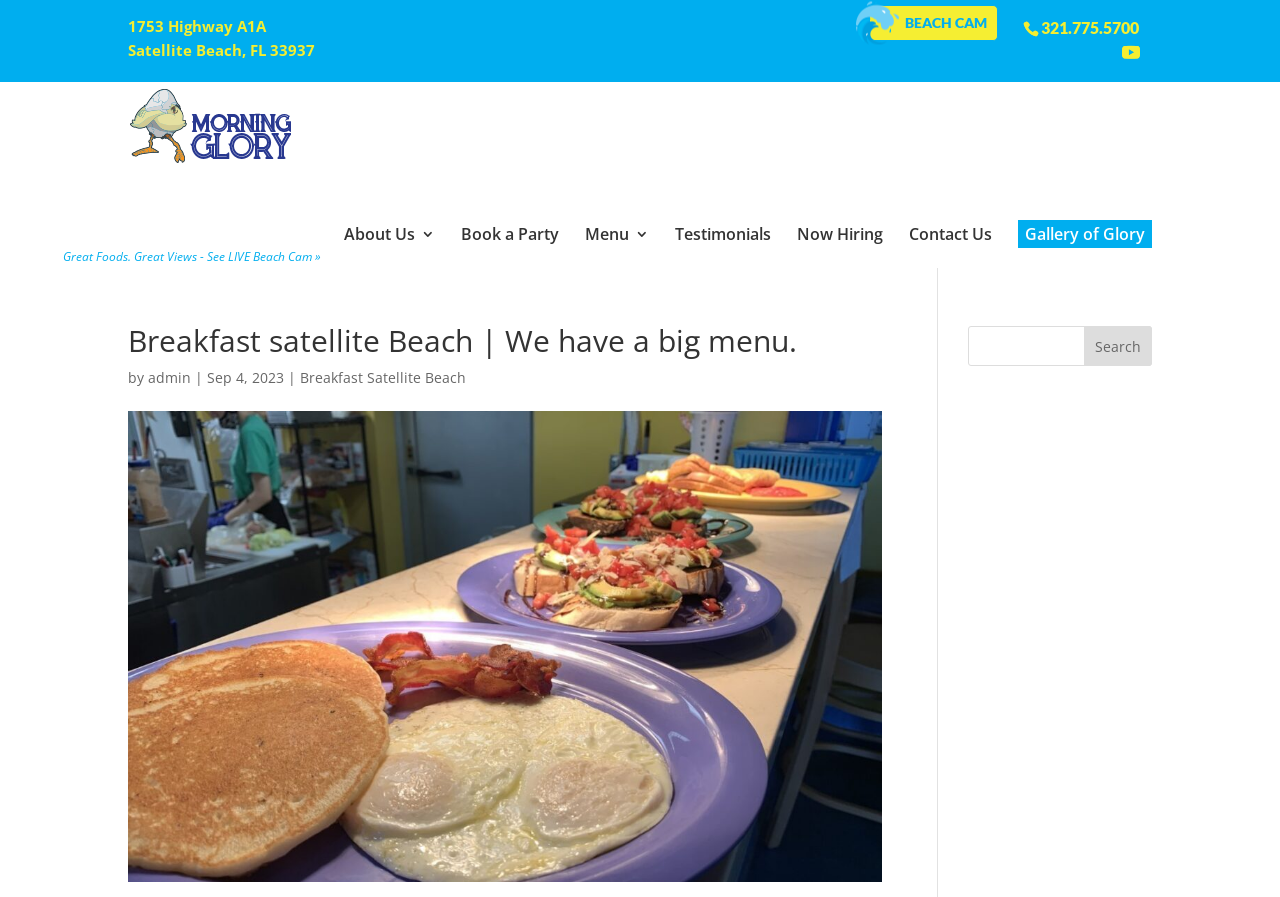Use the details in the image to answer the question thoroughly: 
What is the name of the beach?

I inferred this answer by looking at the link '1753 Highway A1A Satellite Beach, FL 33937' which suggests that the beach is located in Satellite Beach, Florida.